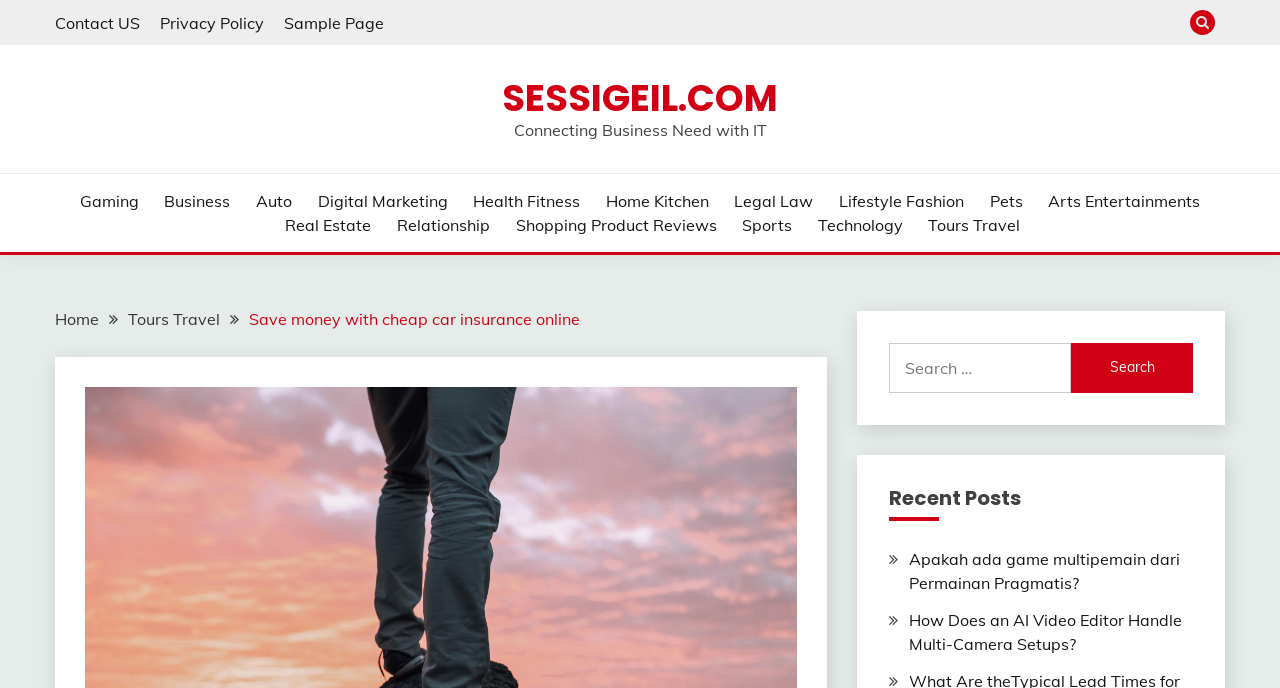What is the headline of the webpage?

Save money with cheap car insurance online